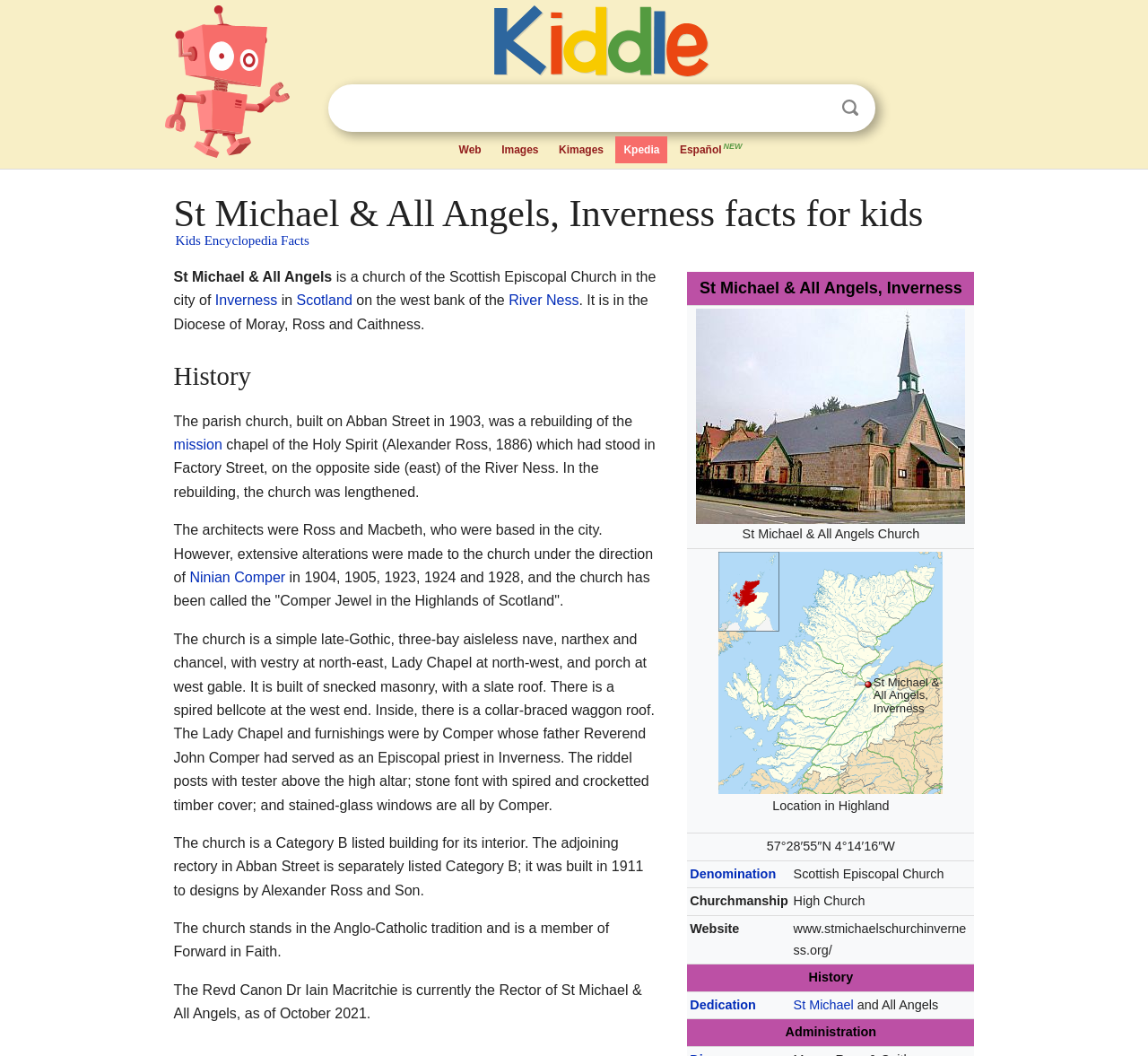Find the bounding box coordinates of the element you need to click on to perform this action: 'Clear the search field'. The coordinates should be represented by four float values between 0 and 1, in the format [left, top, right, bottom].

[0.286, 0.08, 0.762, 0.125]